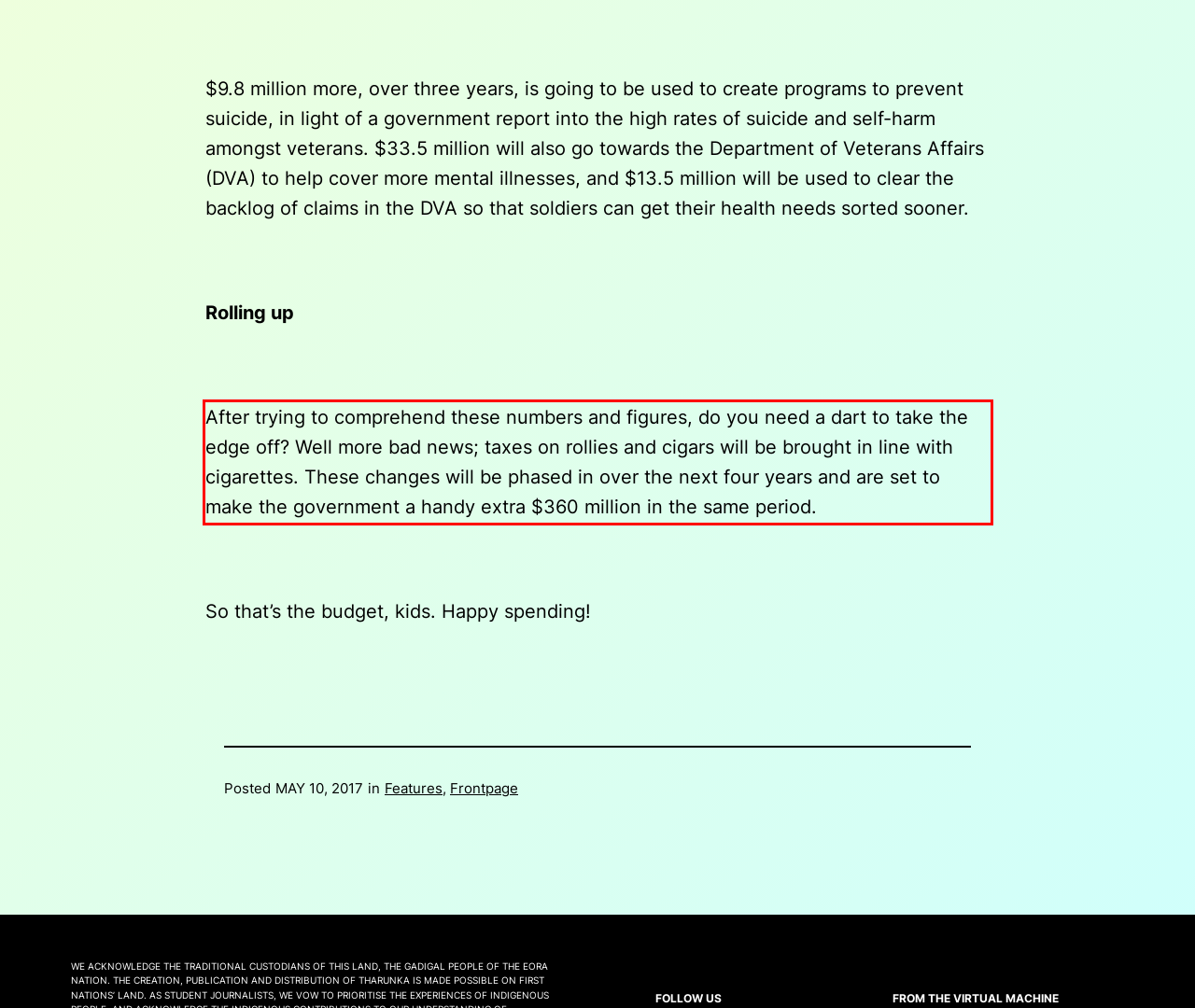Observe the screenshot of the webpage, locate the red bounding box, and extract the text content within it.

After trying to comprehend these numbers and figures, do you need a dart to take the edge off? Well more bad news; taxes on rollies and cigars will be brought in line with cigarettes. These changes will be phased in over the next four years and are set to make the government a handy extra $360 million in the same period.